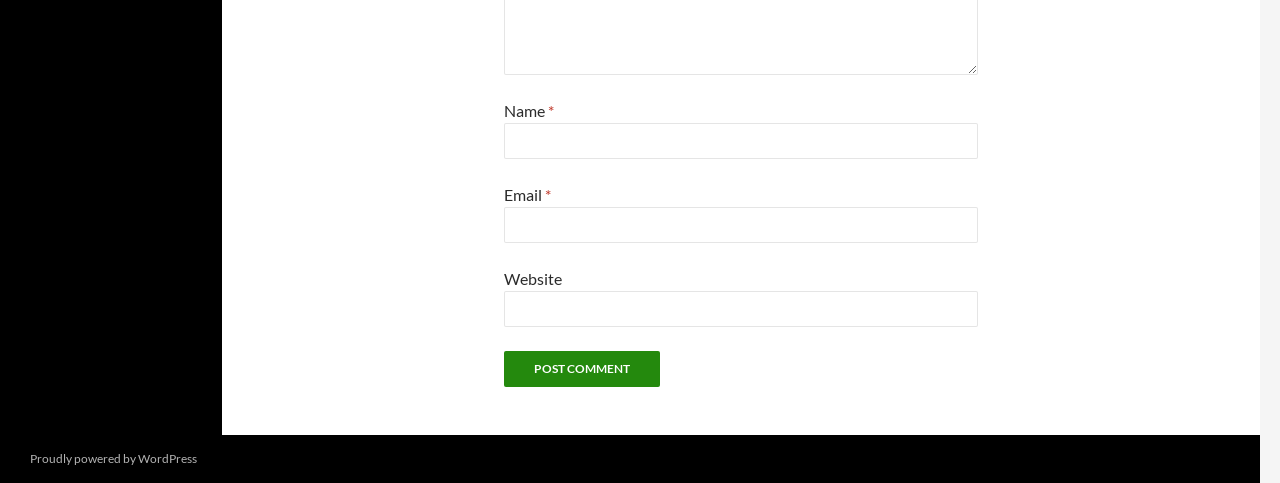What is the function of the 'Post Comment' button?
We need a detailed and exhaustive answer to the question. Please elaborate.

The 'Post Comment' button is located below the text fields, and its presence suggests that the user can enter some text and then submit it as a comment, likely to be posted on a blog or forum.